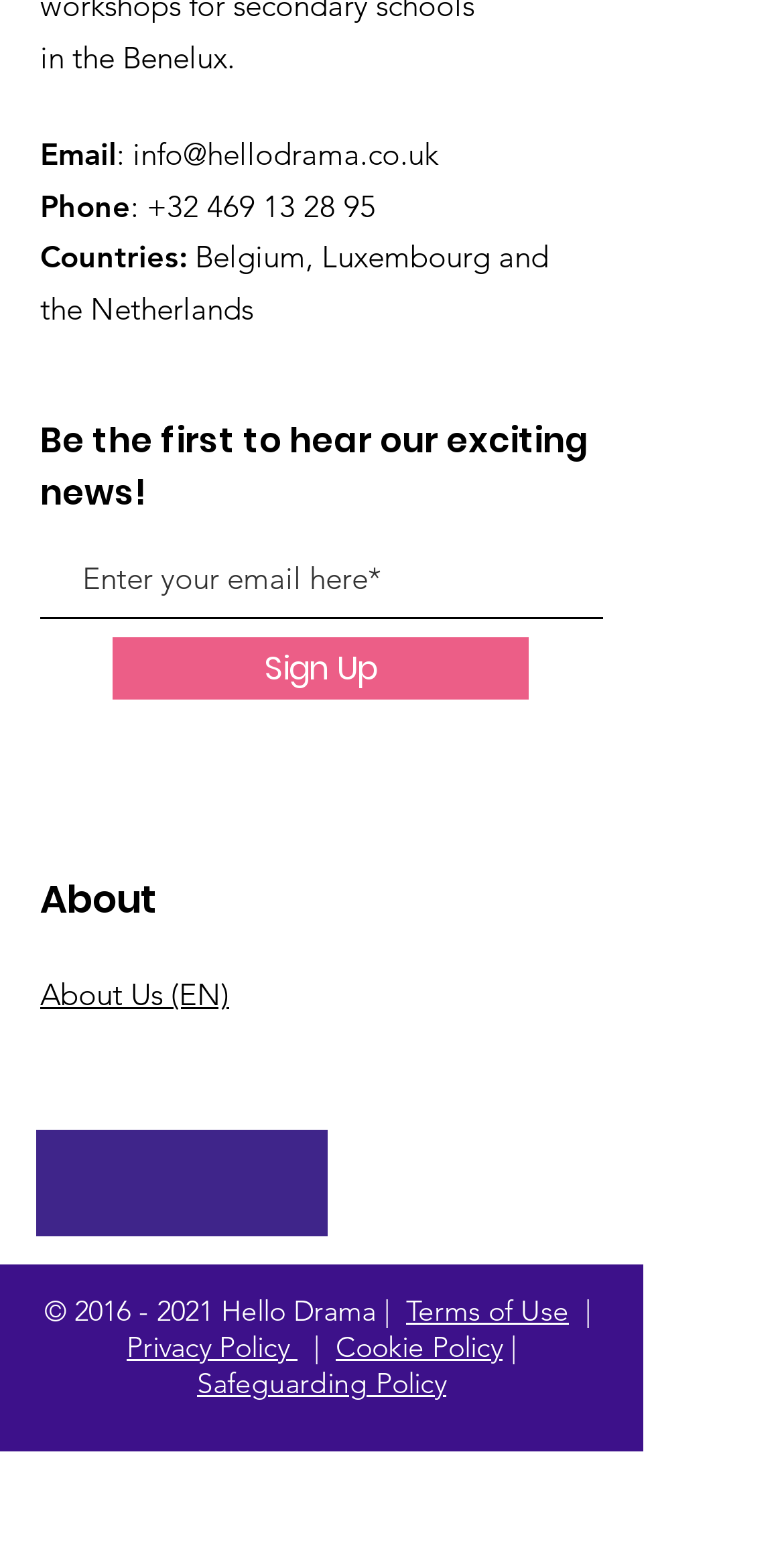Indicate the bounding box coordinates of the element that must be clicked to execute the instruction: "Visit Unlocking Cultural Experiences: Small Payment Gift Certificates". The coordinates should be given as four float numbers between 0 and 1, i.e., [left, top, right, bottom].

None